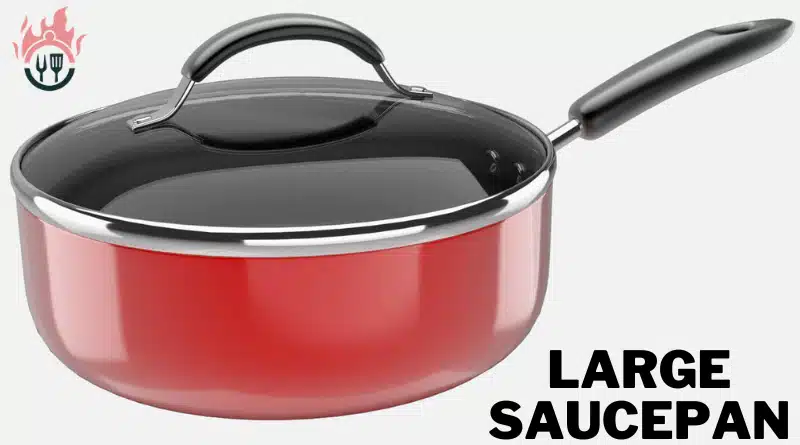Describe all the aspects of the image extensively.

A vibrant red large saucepan takes center stage in this image, showcasing its sleek design and functional features. The pan is highlighted by a shiny stainless steel rim, complementing the glossy finish of its body. It is topped with a transparent glass lid, which allows for easy monitoring of cooking progress without losing moisture. The sturdy black handle offers a comfortable grip, making it easy to maneuver, while the overall design is ideal for a variety of cooking tasks—from simmering sauces to boiling pasta. This image effectively captures the essence of a versatile kitchen essential, perfect for both everyday cooking and culinary endeavors.